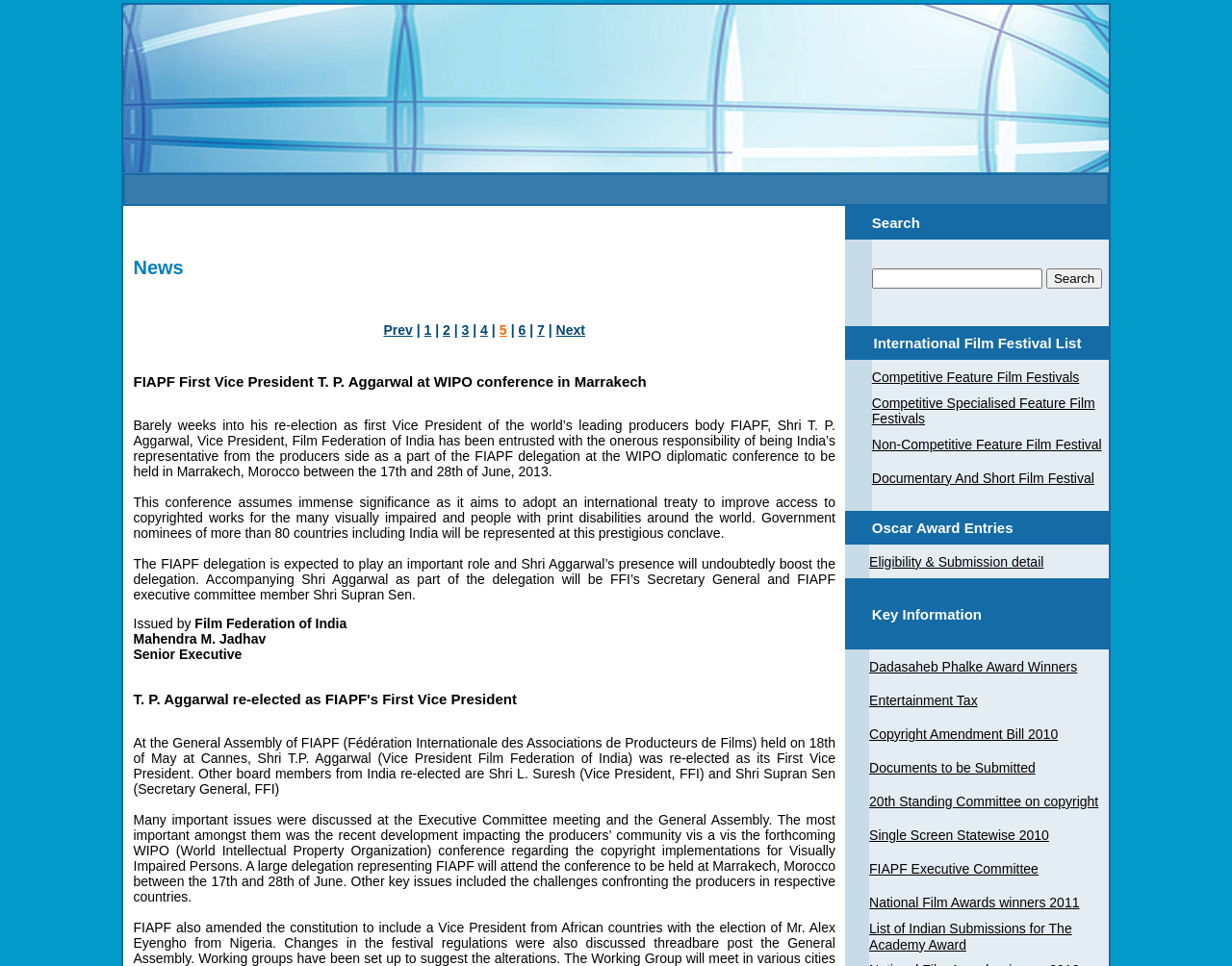Locate the bounding box coordinates of the clickable part needed for the task: "Click on Prev".

[0.311, 0.334, 0.335, 0.35]